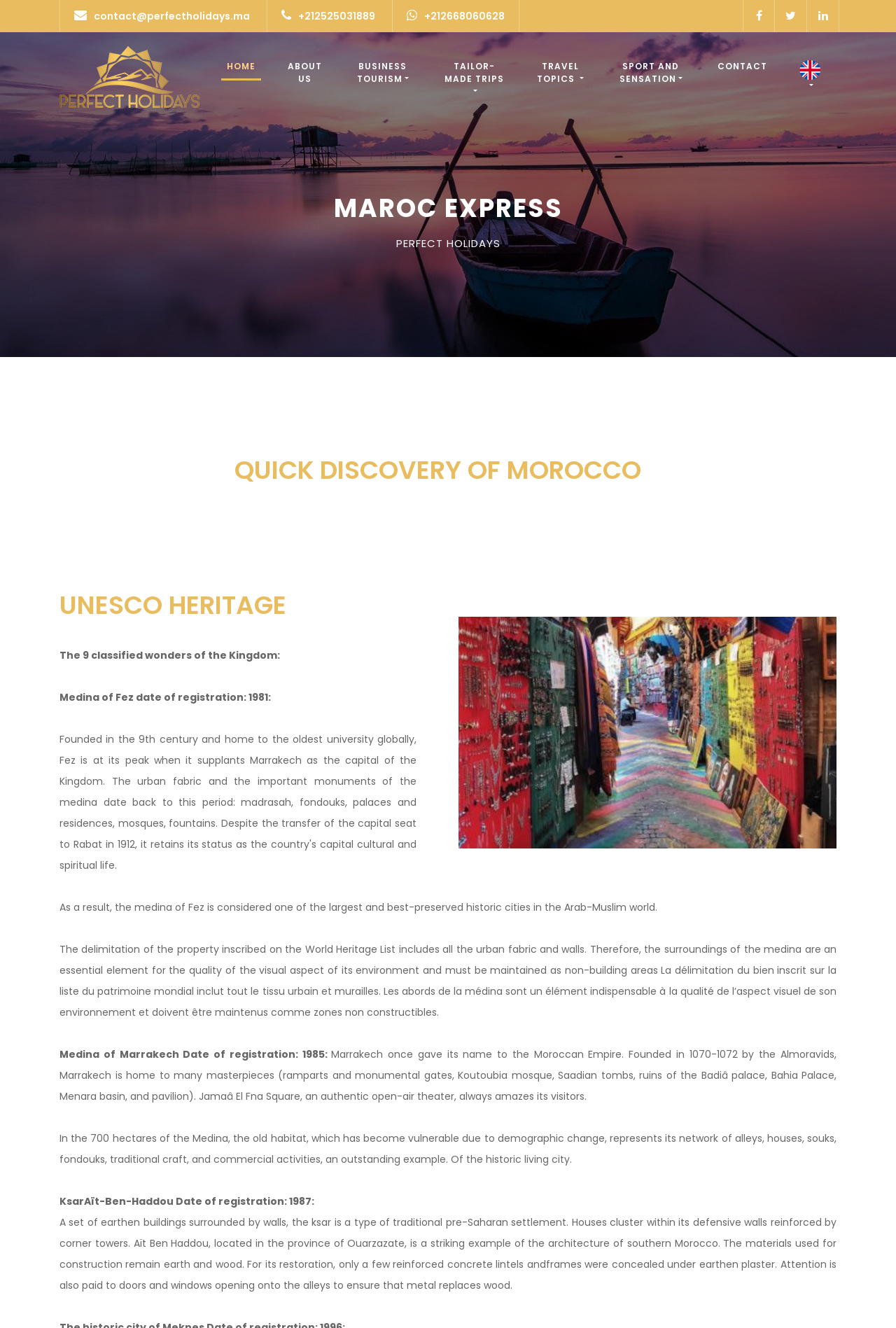Can you determine the bounding box coordinates of the area that needs to be clicked to fulfill the following instruction: "Open the BUSINESS TOURISM menu"?

[0.389, 0.041, 0.465, 0.068]